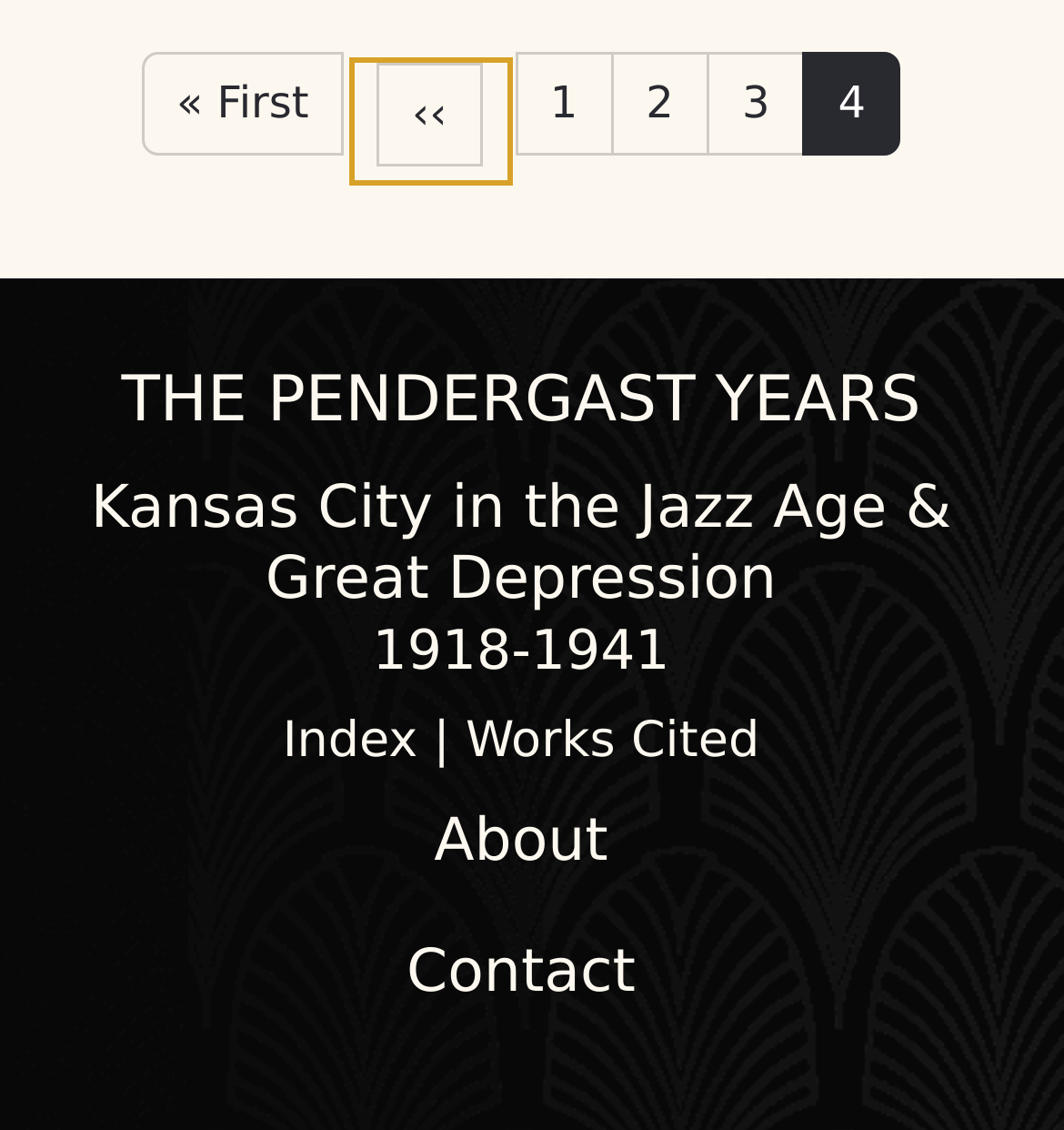Pinpoint the bounding box coordinates of the element you need to click to execute the following instruction: "Go to the previous page". The bounding box should be represented by four float numbers between 0 and 1, in the format [left, top, right, bottom].

[0.354, 0.056, 0.453, 0.148]